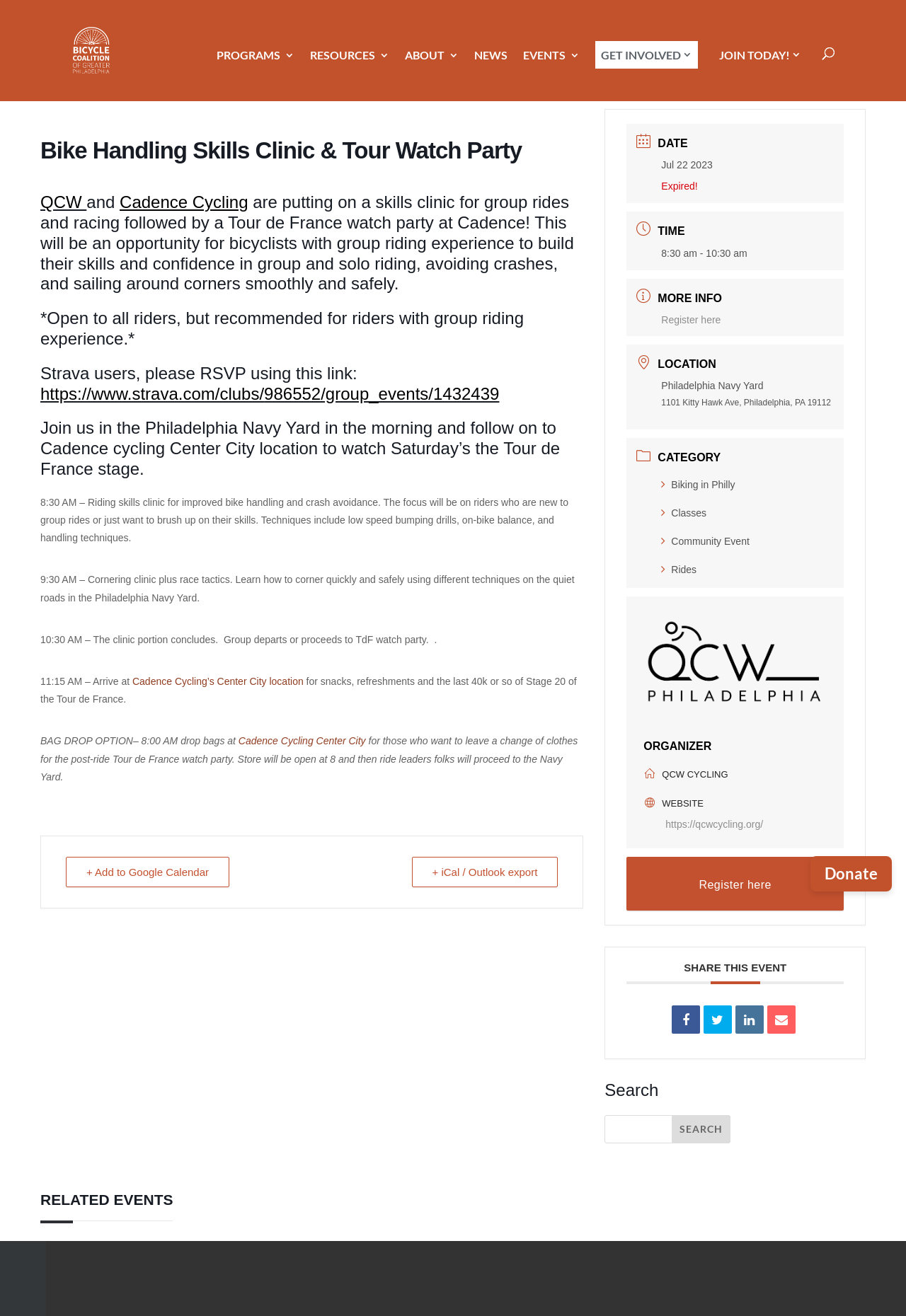Who is the organizer of the event?
Analyze the screenshot and provide a detailed answer to the question.

According to the webpage, the organizer of the event is QCW Cycling, which is also providing a link to their website.